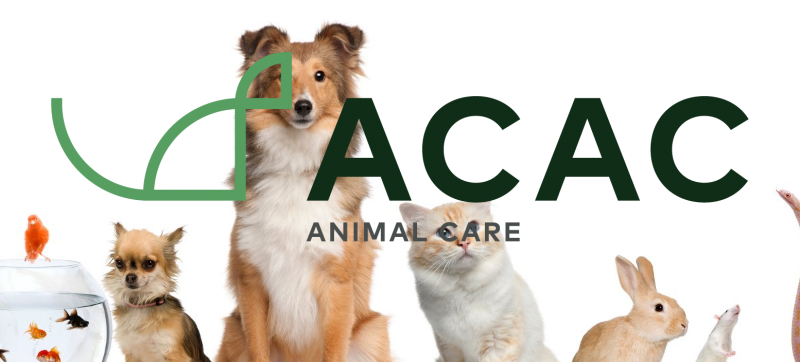What is the color of the emblem in the logo?
Please answer the question as detailed as possible based on the image.

The caption describes the logo as featuring the letters 'ACAC' in bold typography, accompanied by a stylized green emblem representing care and well-being, which indicates that the emblem is green in color.